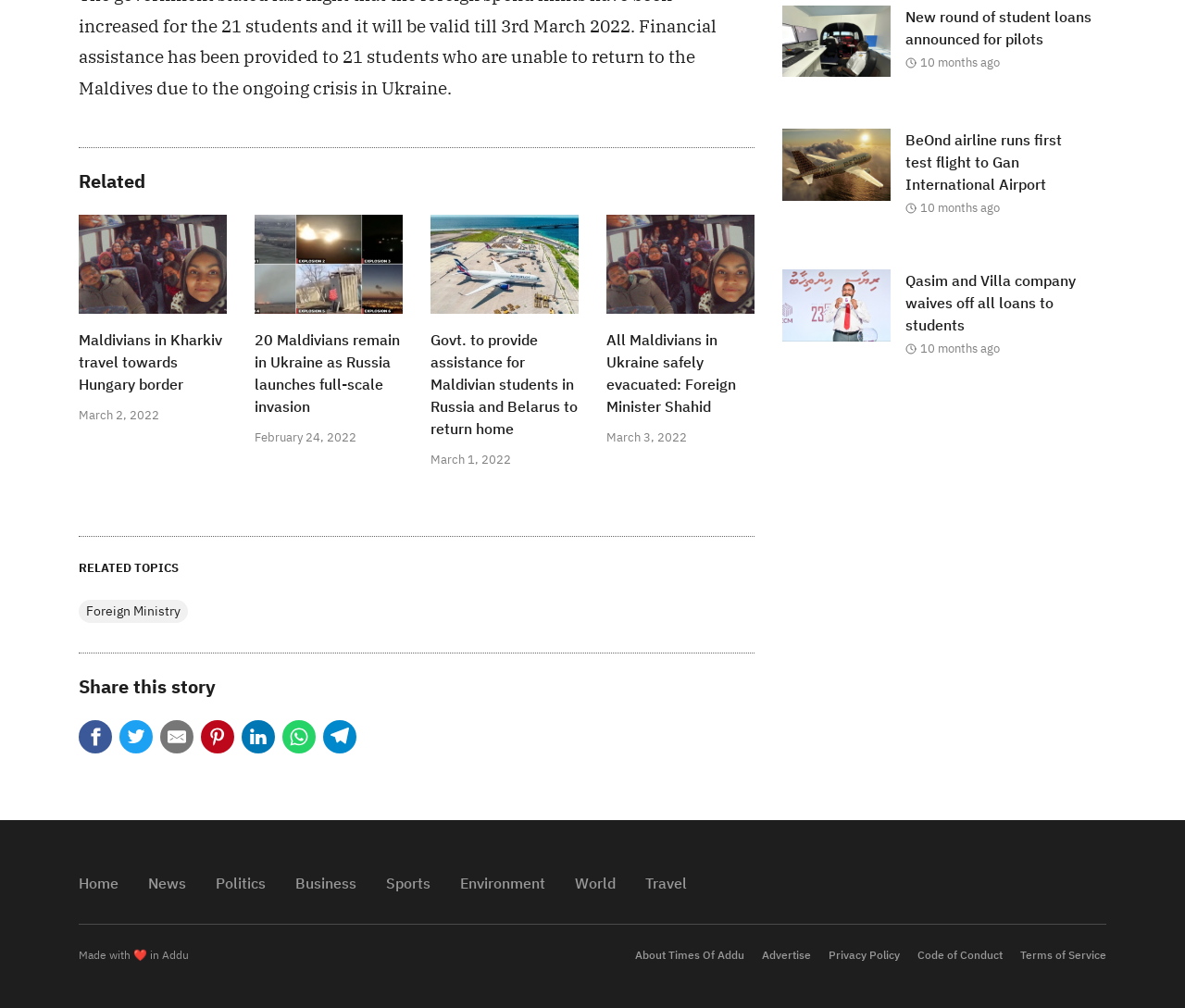Pinpoint the bounding box coordinates of the element that must be clicked to accomplish the following instruction: "Check the 'RELATED TOPICS'". The coordinates should be in the format of four float numbers between 0 and 1, i.e., [left, top, right, bottom].

[0.066, 0.556, 0.151, 0.571]